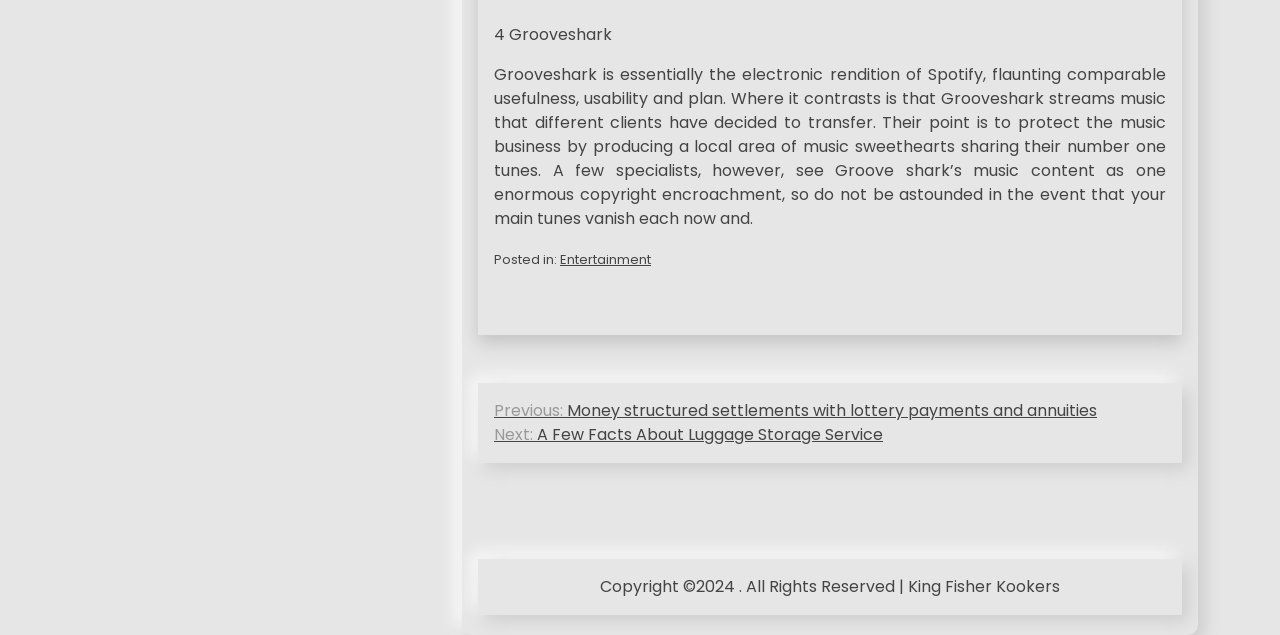What is the name of the music streaming service?
Please give a detailed and elaborate answer to the question.

The name of the music streaming service is mentioned in the first StaticText element, which says '4 Grooveshark'. This suggests that the webpage is discussing or reviewing Grooveshark, a music streaming service.